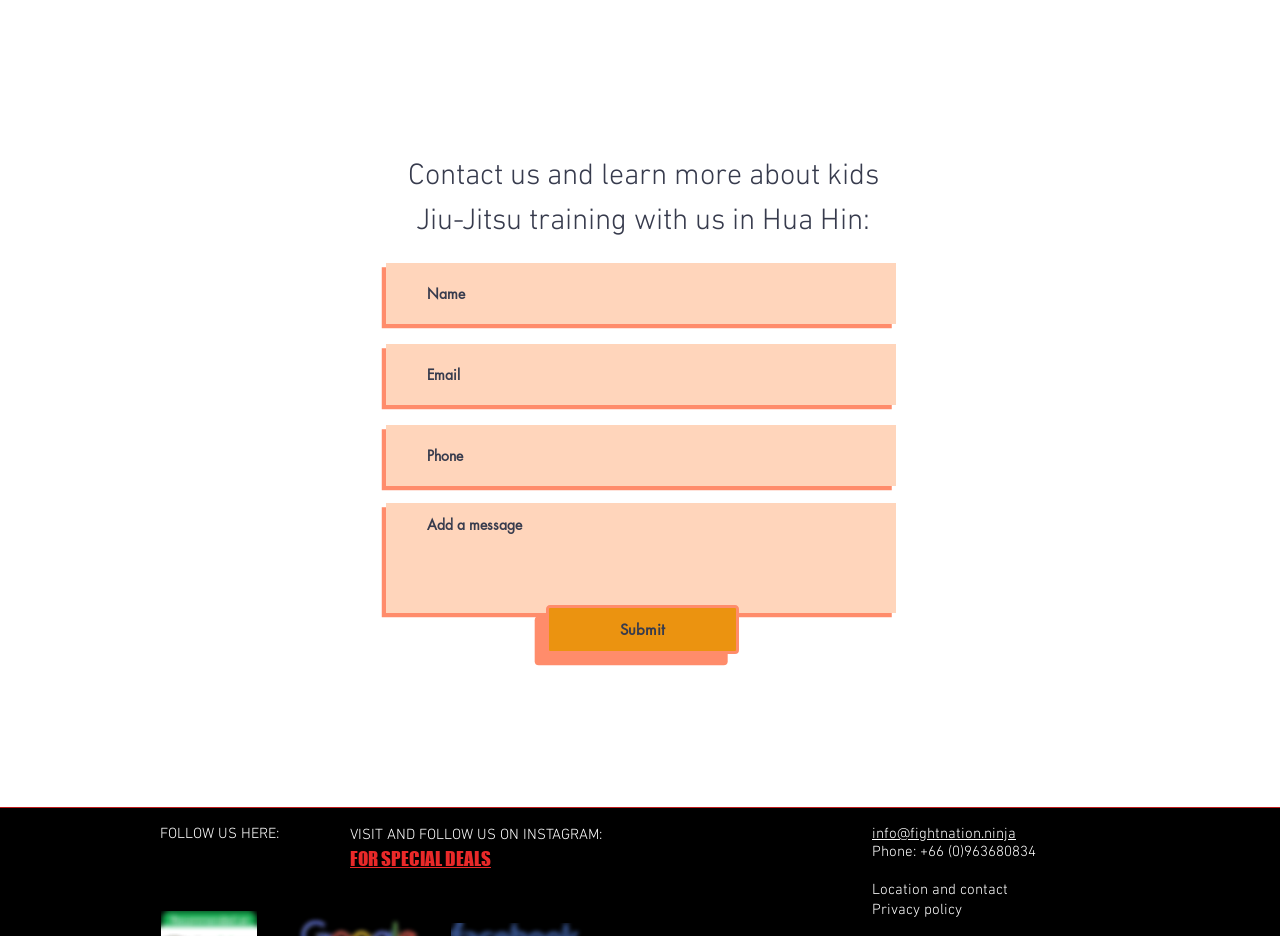What is the phone number of the organization?
Based on the image, respond with a single word or phrase.

+66 (0)963680834